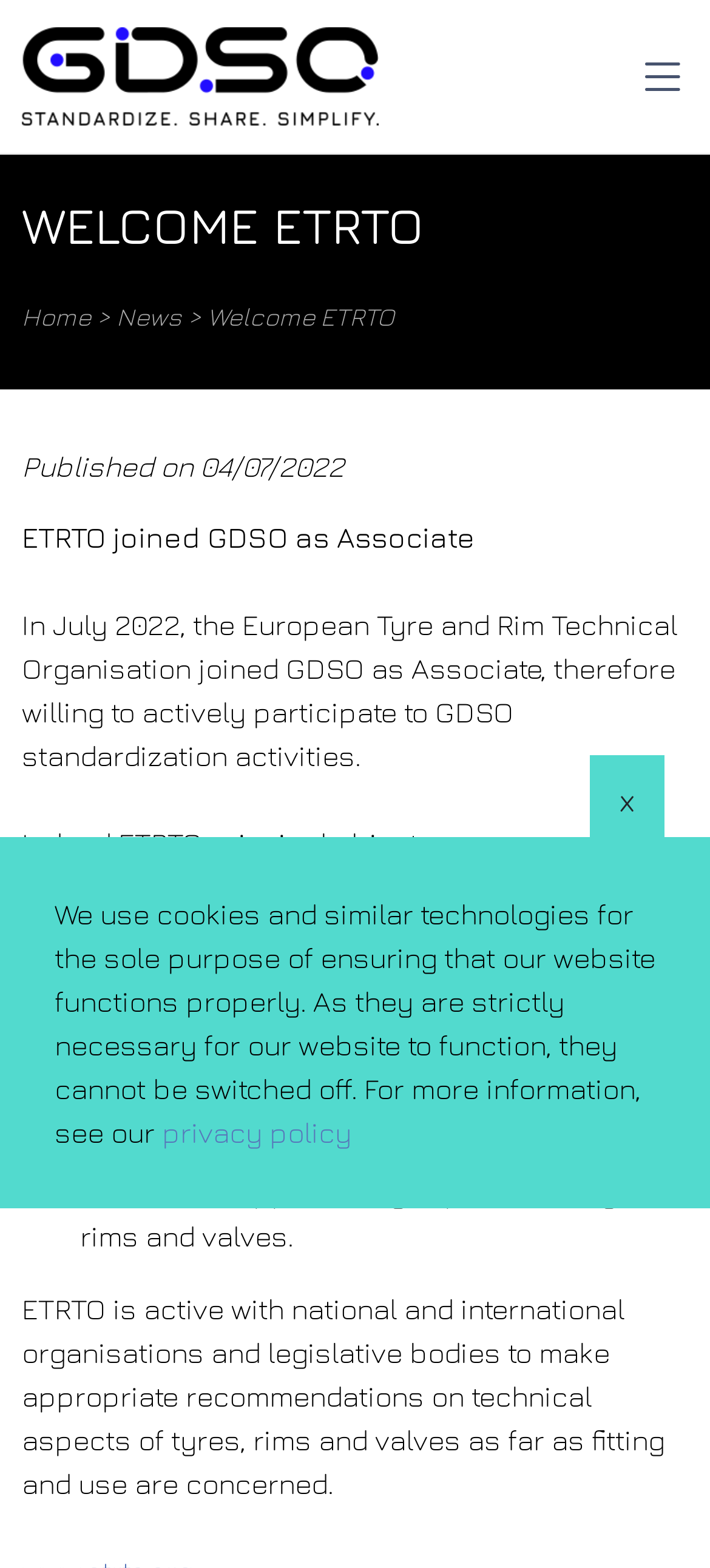Locate the bounding box coordinates of the element to click to perform the following action: 'Read the 'NEWS''. The coordinates should be given as four float values between 0 and 1, in the form of [left, top, right, bottom].

[0.614, 0.67, 0.829, 0.771]